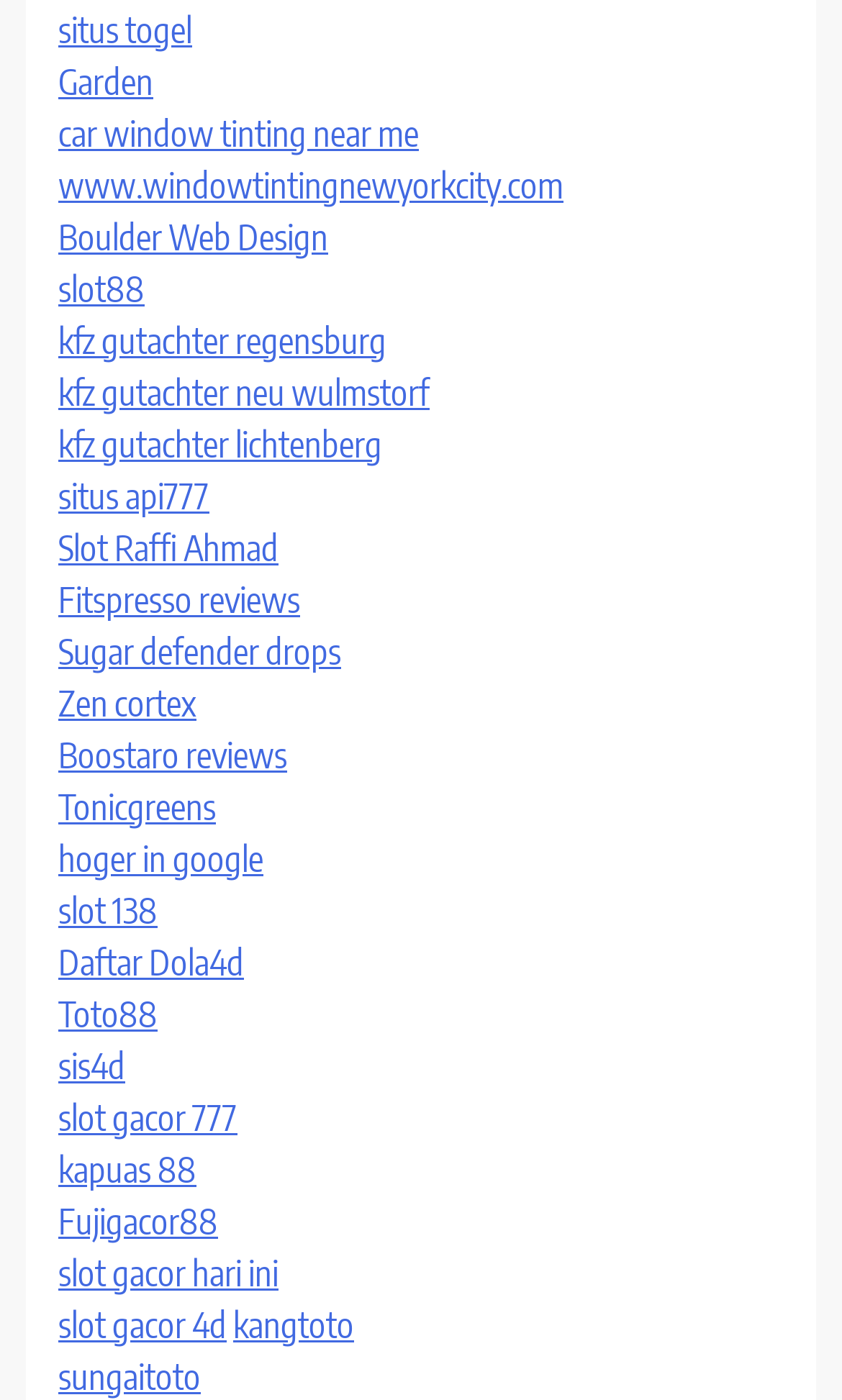Locate the bounding box of the UI element with the following description: "car window tinting near me".

[0.069, 0.08, 0.497, 0.111]